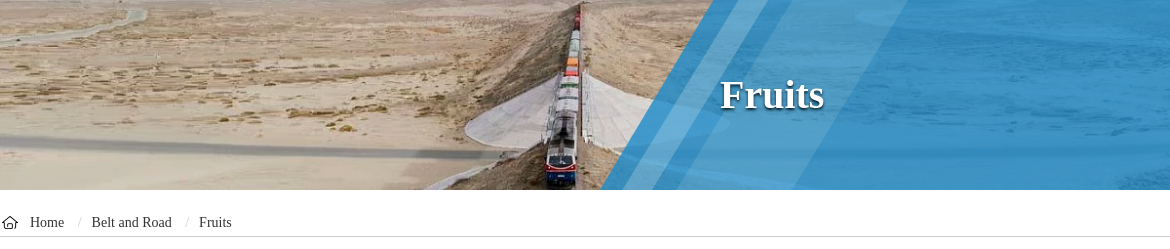Convey a detailed narrative of what is depicted in the image.

The image features a striking aerial view of a freight train traversing a vast, arid landscape. This scene is set against a backdrop of dry terrain, emphasizing the scale and reach of transportation networks. The train, laden with colorful shipping containers, highlights the essential role of logistics in connecting regions, particularly in the context of trade initiatives such as the Belt and Road Initiative. Above the train, the word "Fruits" stands prominently, suggesting a thematic focus on agricultural trade and the export of goods, reinforcing the significance of transportation in global supply chains. The layout emphasizes both the natural environment and human engineering, marking a contrast between the desolate landscape and the vibrant train that navigates through it.